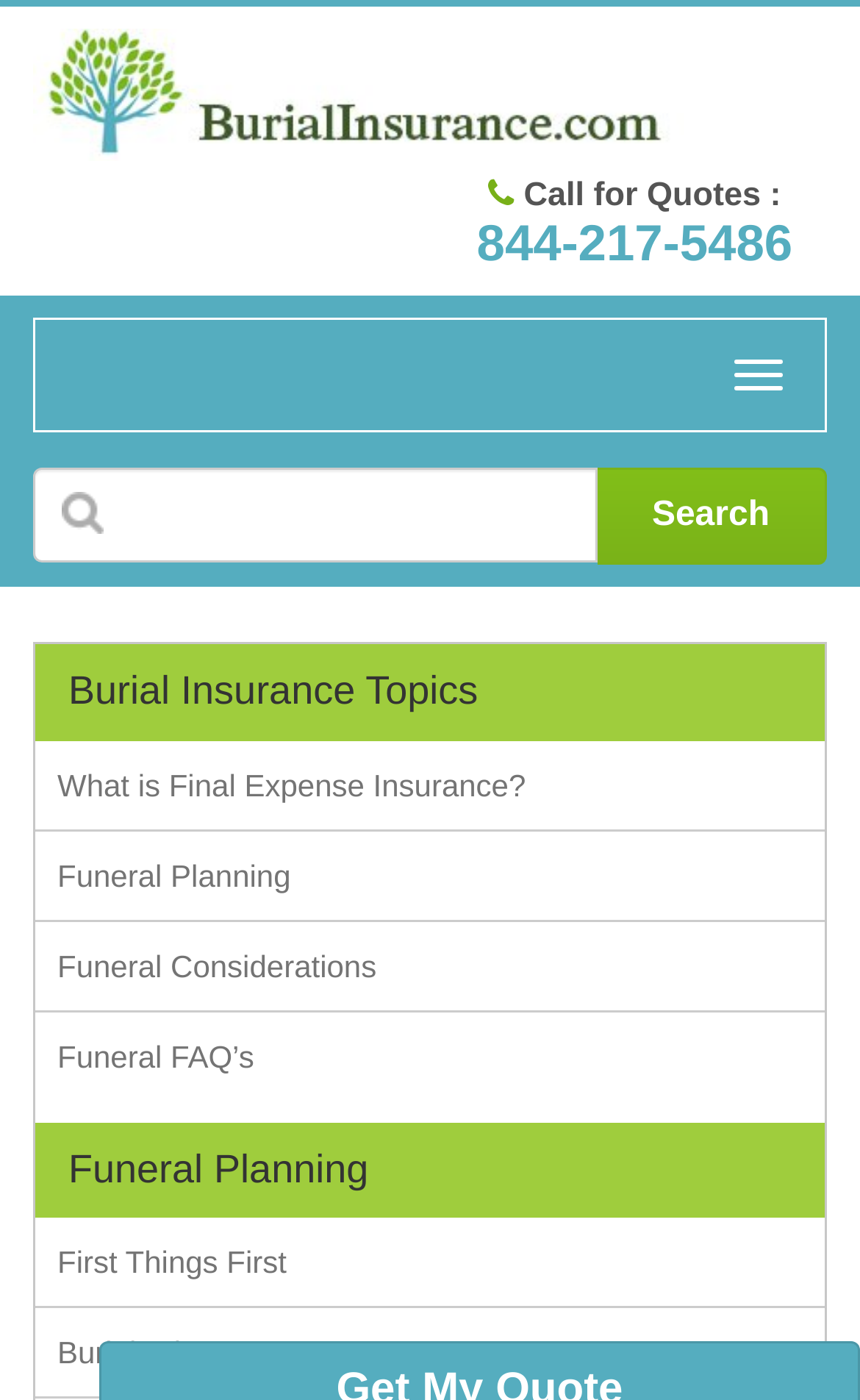Provide your answer in a single word or phrase: 
What is the second topic under 'Funeral Planning'?

Burial Etiquette